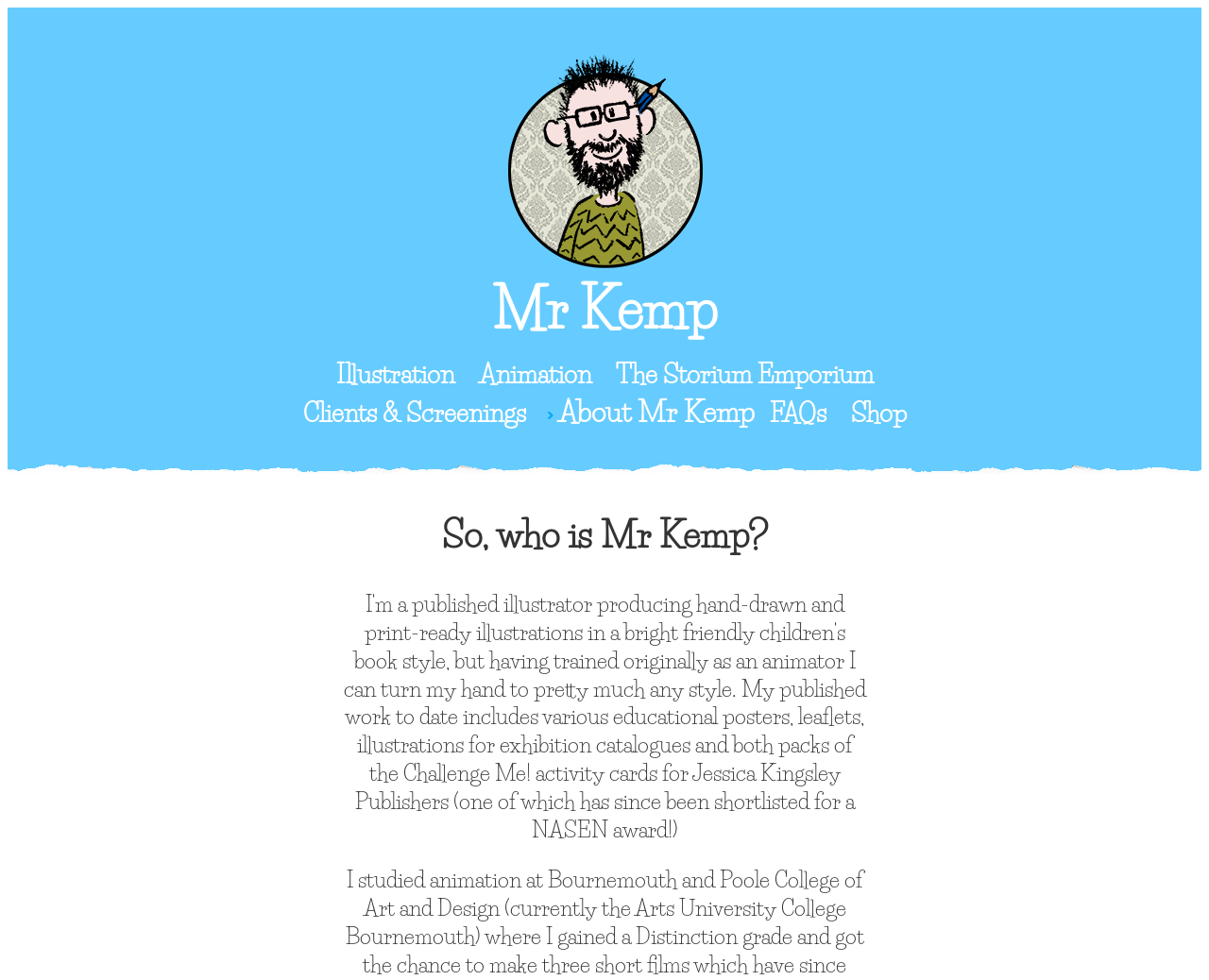Identify the bounding box coordinates for the region of the element that should be clicked to carry out the instruction: "go to Illustration page". The bounding box coordinates should be four float numbers between 0 and 1, i.e., [left, top, right, bottom].

[0.27, 0.364, 0.383, 0.402]